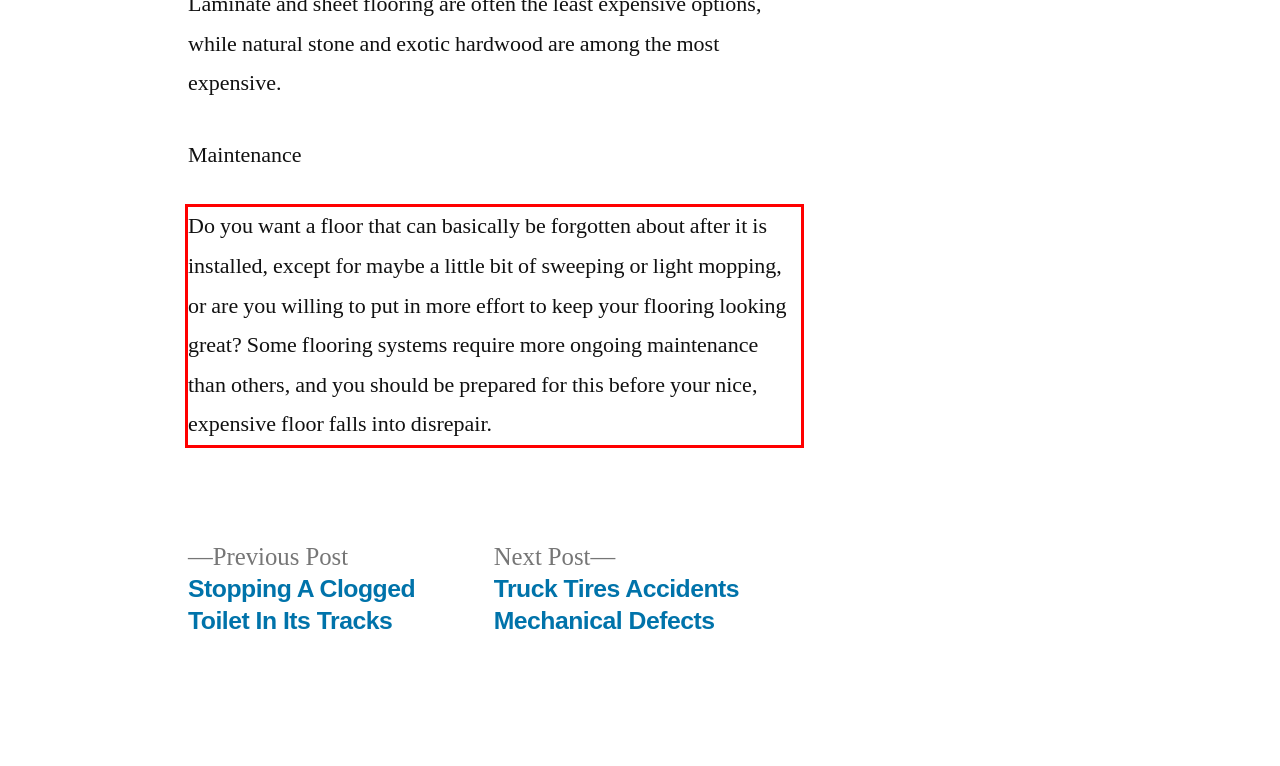Given the screenshot of a webpage, identify the red rectangle bounding box and recognize the text content inside it, generating the extracted text.

Do you want a floor that can basically be forgotten about after it is installed, except for maybe a little bit of sweeping or light mopping, or are you willing to put in more effort to keep your flooring looking great? Some flooring systems require more ongoing maintenance than others, and you should be prepared for this before your nice, expensive floor falls into disrepair.